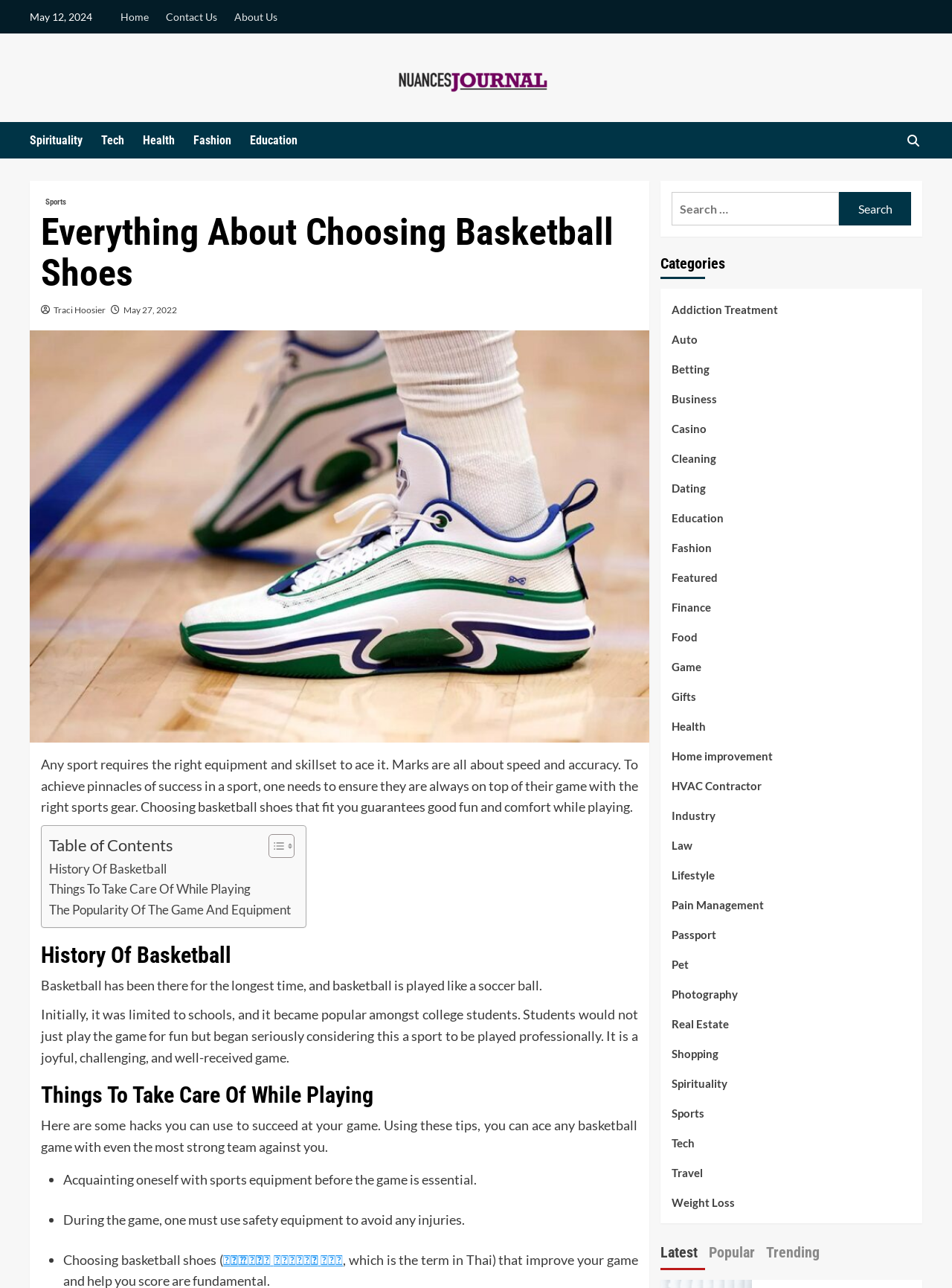Identify the bounding box coordinates for the UI element described by the following text: "parent_node: Search for: value="Search"". Provide the coordinates as four float numbers between 0 and 1, in the format [left, top, right, bottom].

[0.881, 0.149, 0.957, 0.175]